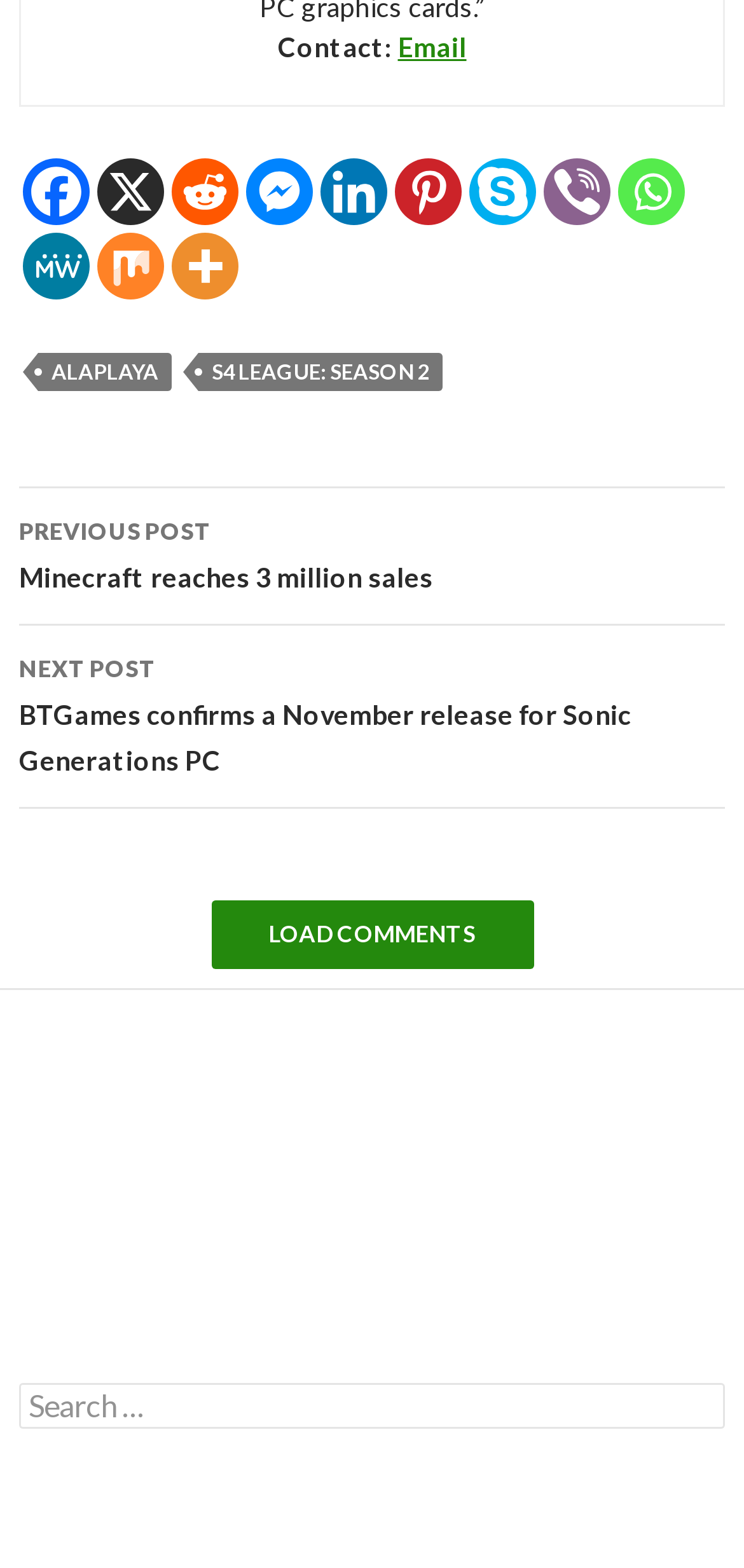What is the navigation option below the post?
Analyze the screenshot and provide a detailed answer to the question.

The navigation option below the post provides links to the previous and next post, allowing users to easily navigate through the website's content.